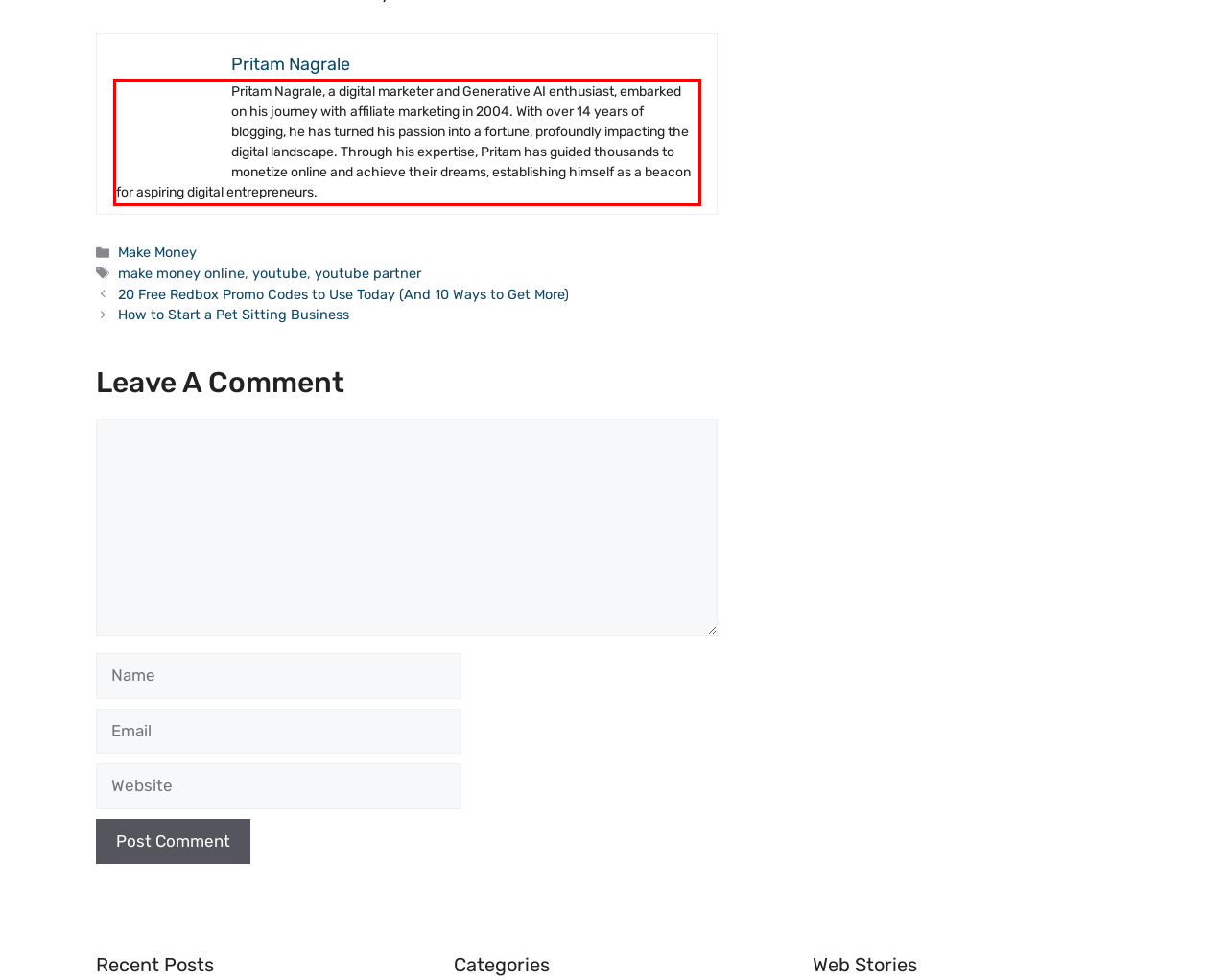Please perform OCR on the UI element surrounded by the red bounding box in the given webpage screenshot and extract its text content.

Pritam Nagrale, a digital marketer and Generative AI enthusiast, embarked on his journey with affiliate marketing in 2004. With over 14 years of blogging, he has turned his passion into a fortune, profoundly impacting the digital landscape. Through his expertise, Pritam has guided thousands to monetize online and achieve their dreams, establishing himself as a beacon for aspiring digital entrepreneurs.